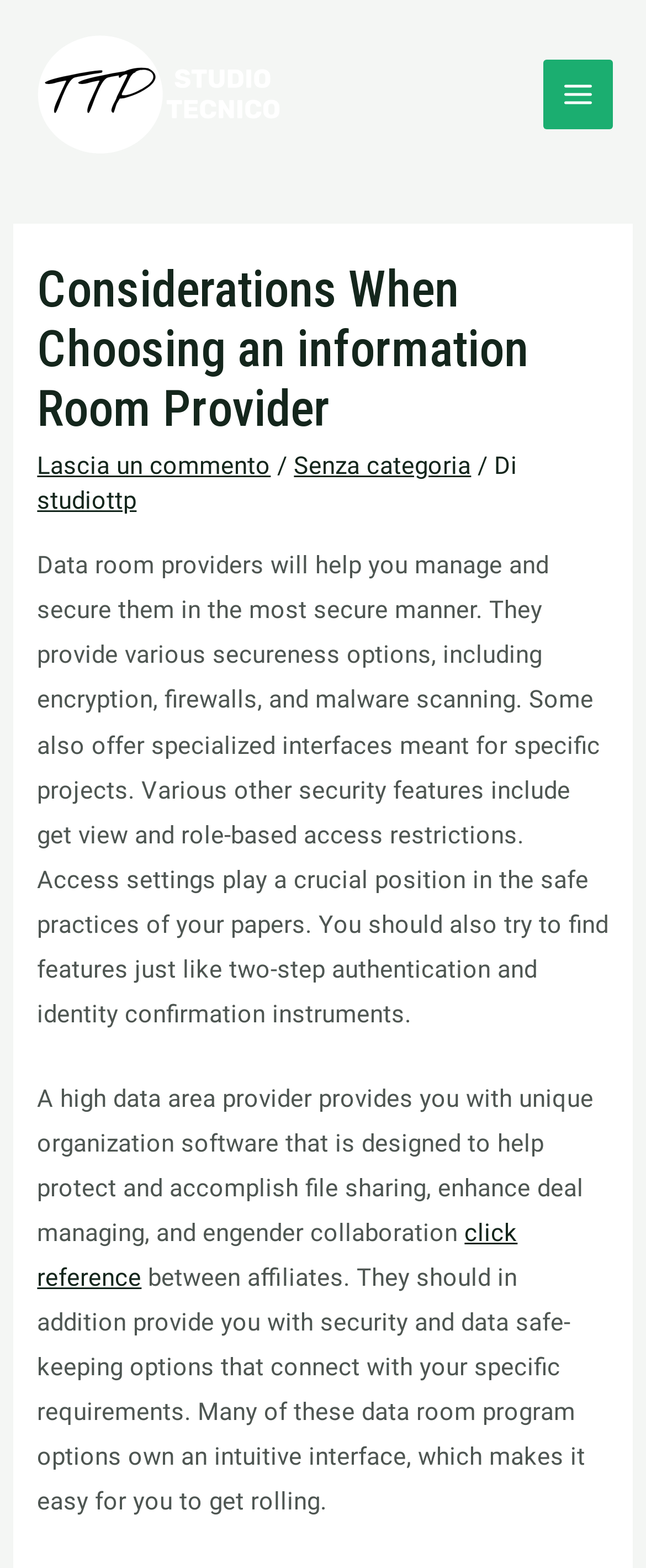Please find the bounding box for the UI element described by: "Lascia un commento".

[0.058, 0.288, 0.419, 0.307]